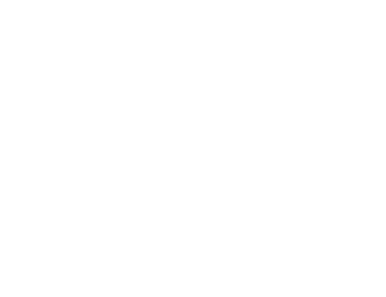Detail every visible element in the image extensively.

The image features a stylized graphic representing a dancer, possibly indicative of a performance or dance ensemble. Accompanying this visual is a caption referring to a performance by the BYU International Dance Ensemble, scheduled for May 16. This imagery aligns with upcoming events in the arts and cultural domain, particularly those related to dance. The context suggests a celebration of artistic expression and community engagement, highlighting the importance of such performances in local cultural life.